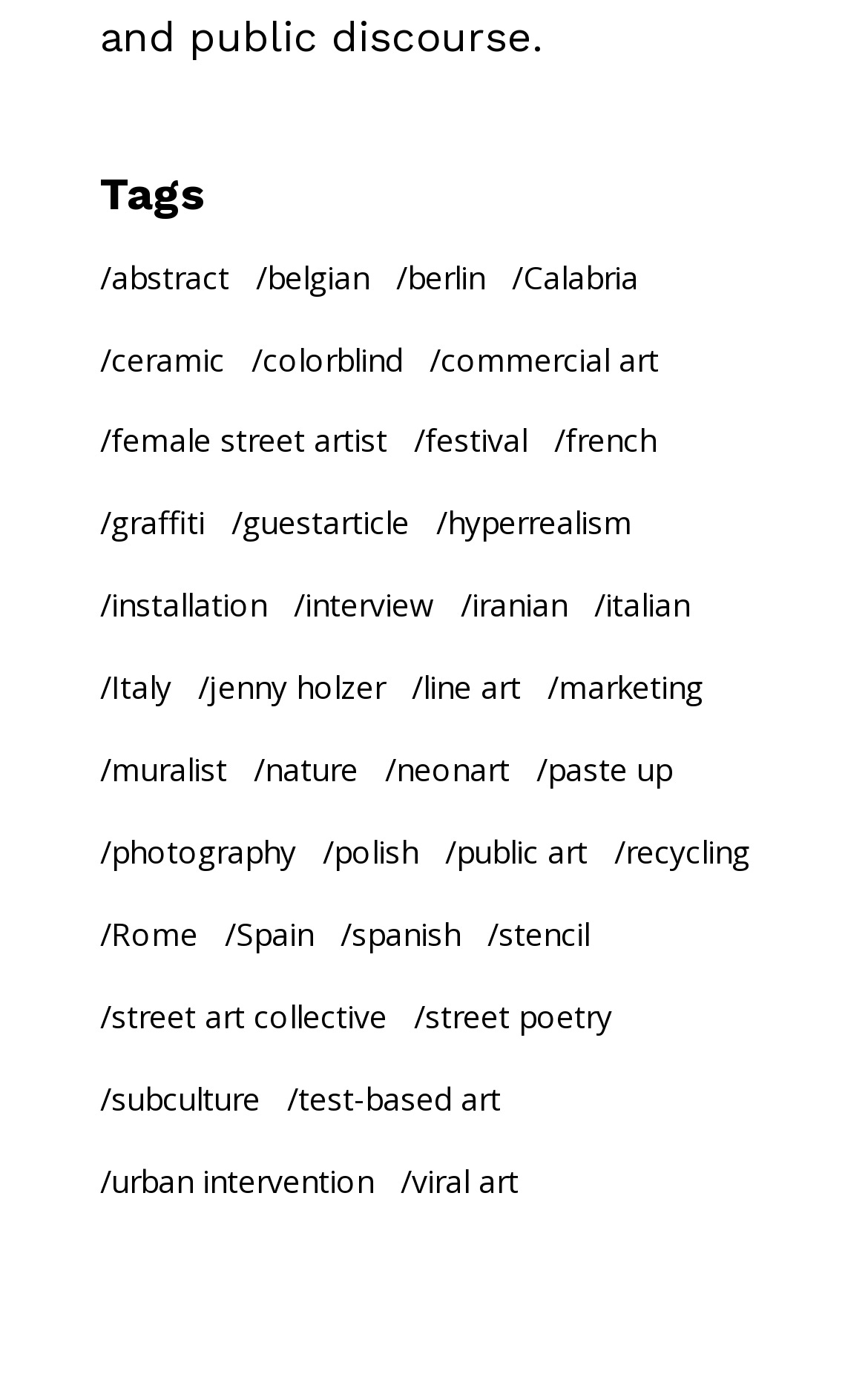Locate the bounding box of the UI element based on this description: "test-based art". Provide four float numbers between 0 and 1 as [left, top, right, bottom].

[0.331, 0.771, 0.577, 0.825]